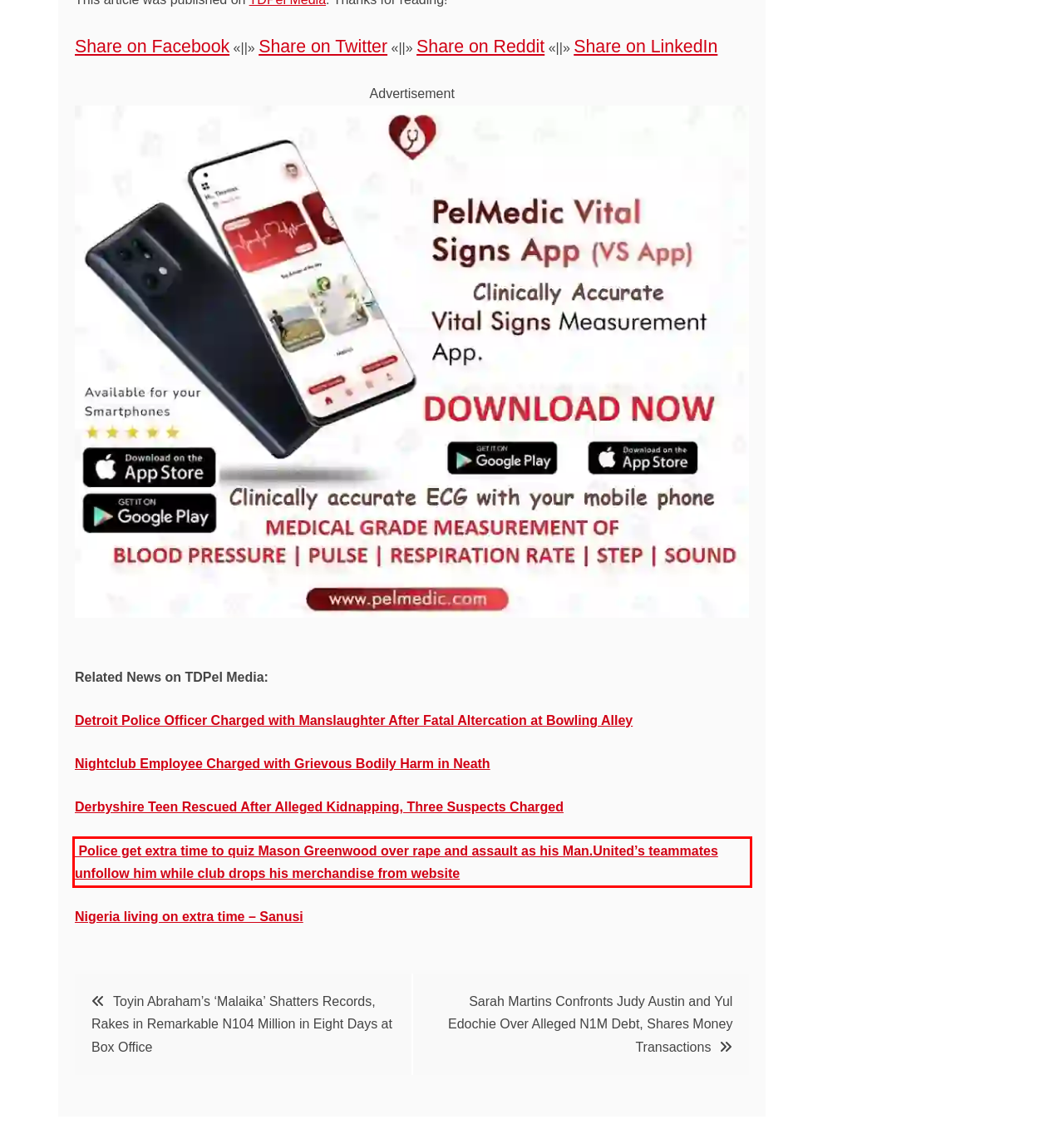Please extract the text content from the UI element enclosed by the red rectangle in the screenshot.

Police get extra time to quiz Mason Greenwood over rape and assault as his Man.United’s teammates unfollow him while club drops his merchandise from website